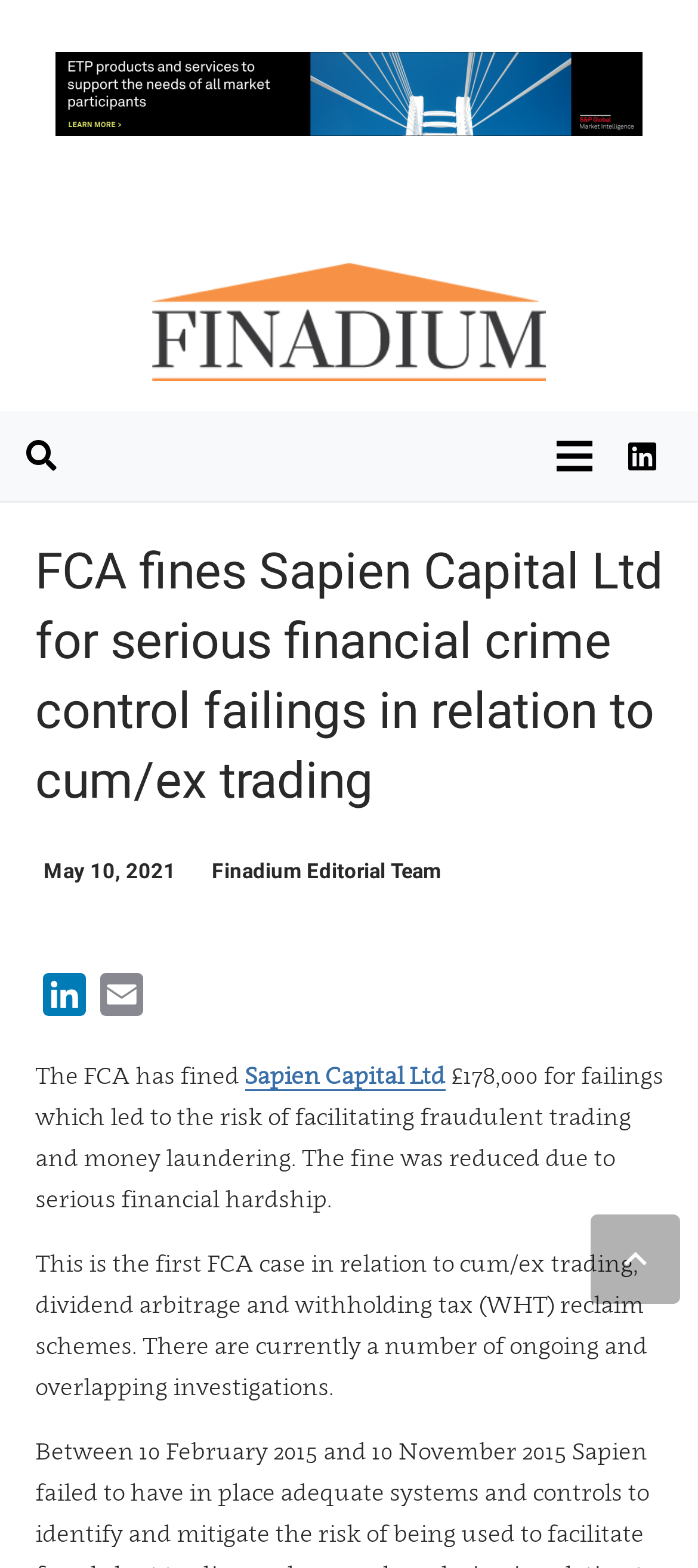Show me the bounding box coordinates of the clickable region to achieve the task as per the instruction: "Read more about Sapien Capital Ltd".

[0.35, 0.677, 0.637, 0.696]